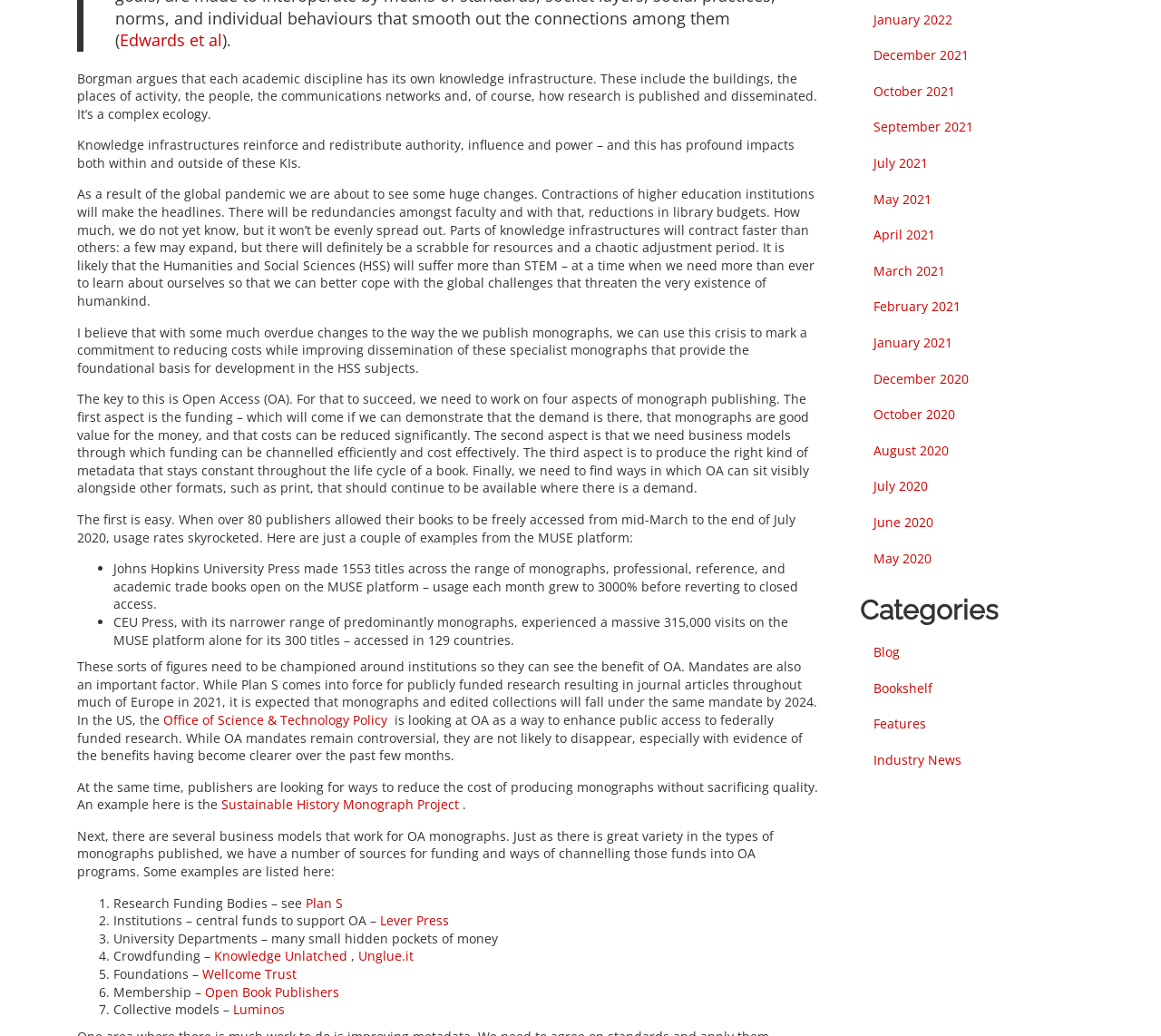Identify the bounding box coordinates of the HTML element based on this description: "Sustainable History Monograph Project".

[0.191, 0.768, 0.398, 0.785]